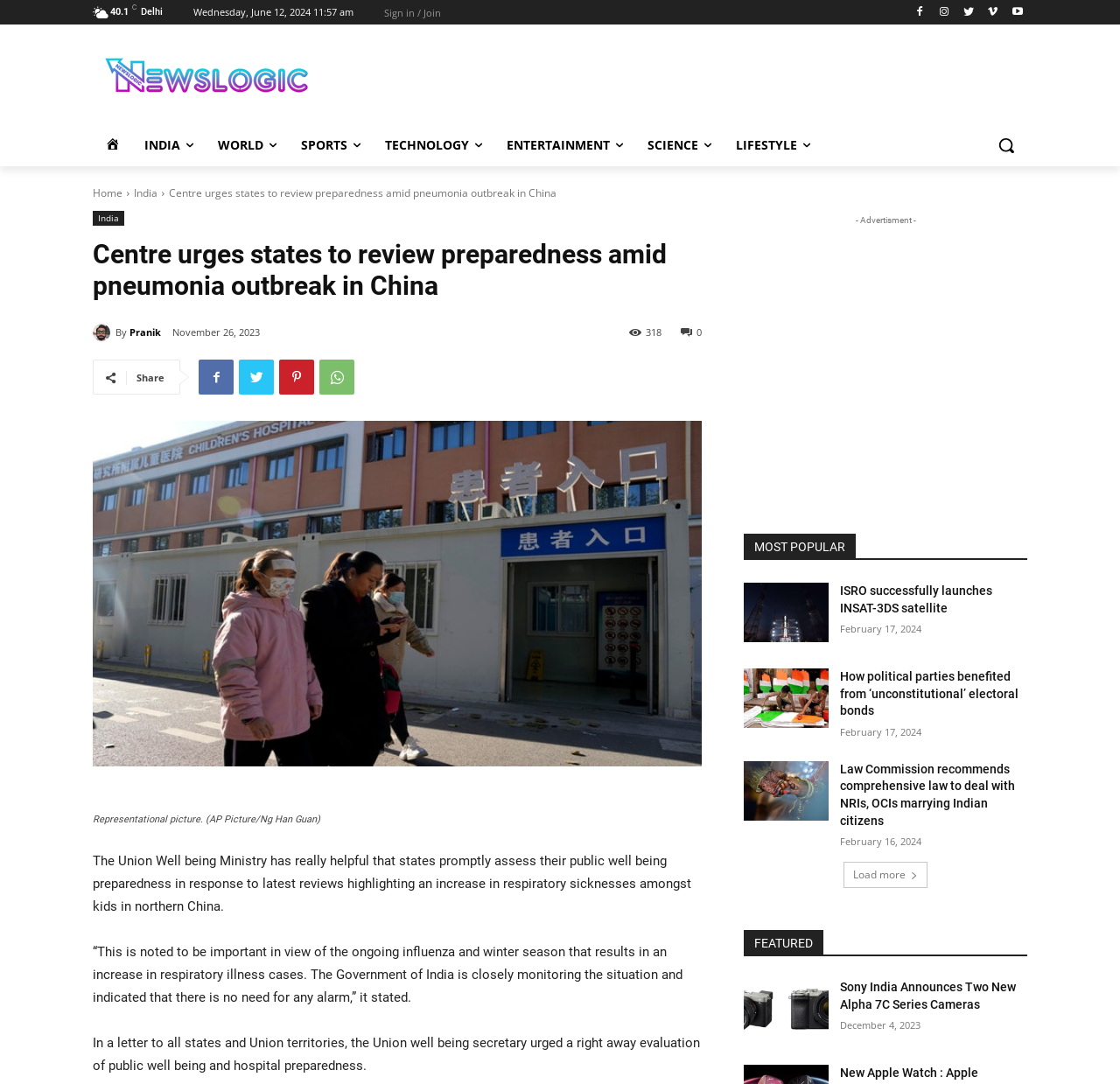Please locate the bounding box coordinates for the element that should be clicked to achieve the following instruction: "Go to the 'Home' page". Ensure the coordinates are given as four float numbers between 0 and 1, i.e., [left, top, right, bottom].

[0.083, 0.115, 0.118, 0.153]